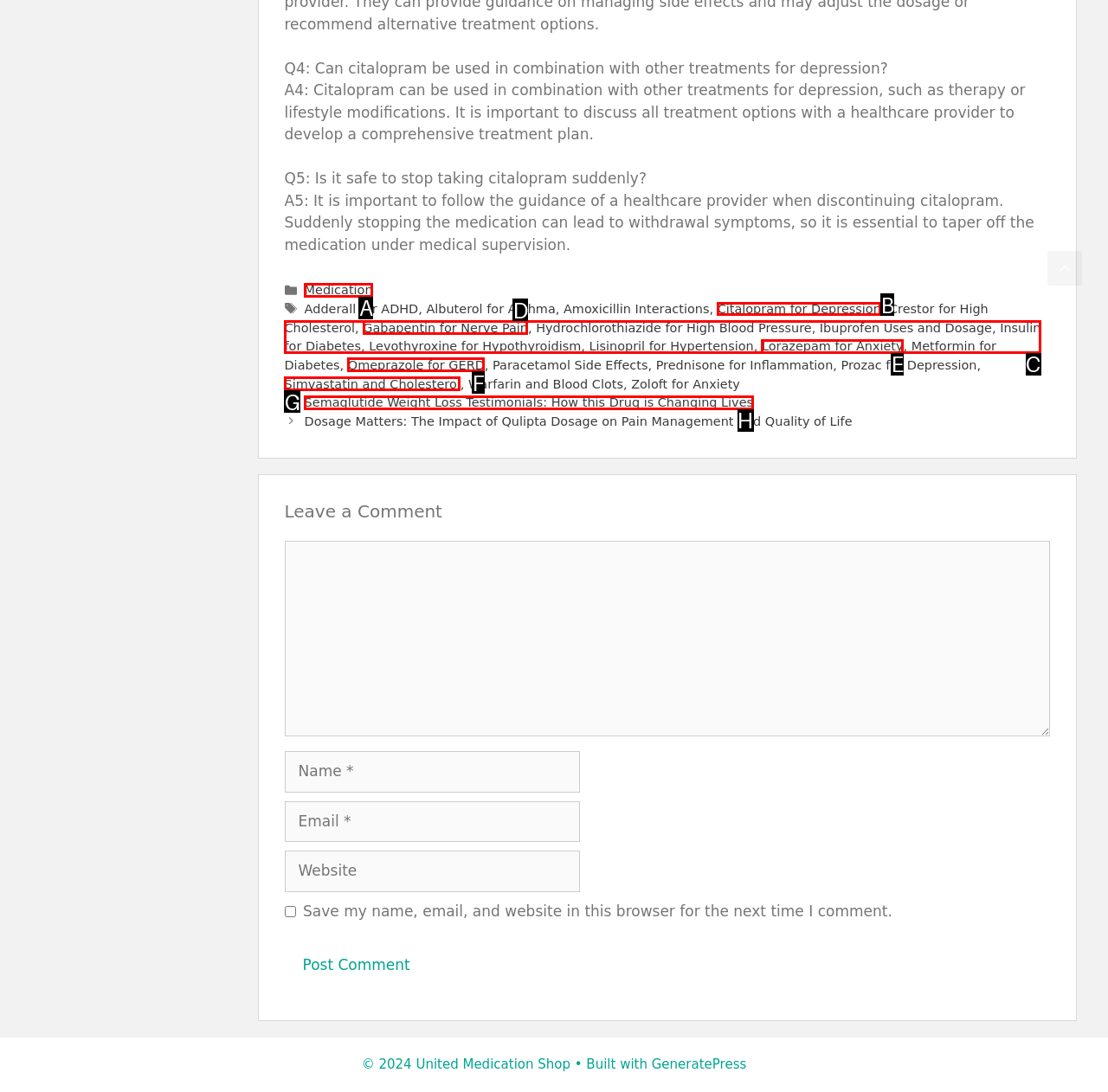Point out the HTML element I should click to achieve the following task: Follow Raya on Facebook Provide the letter of the selected option from the choices.

None